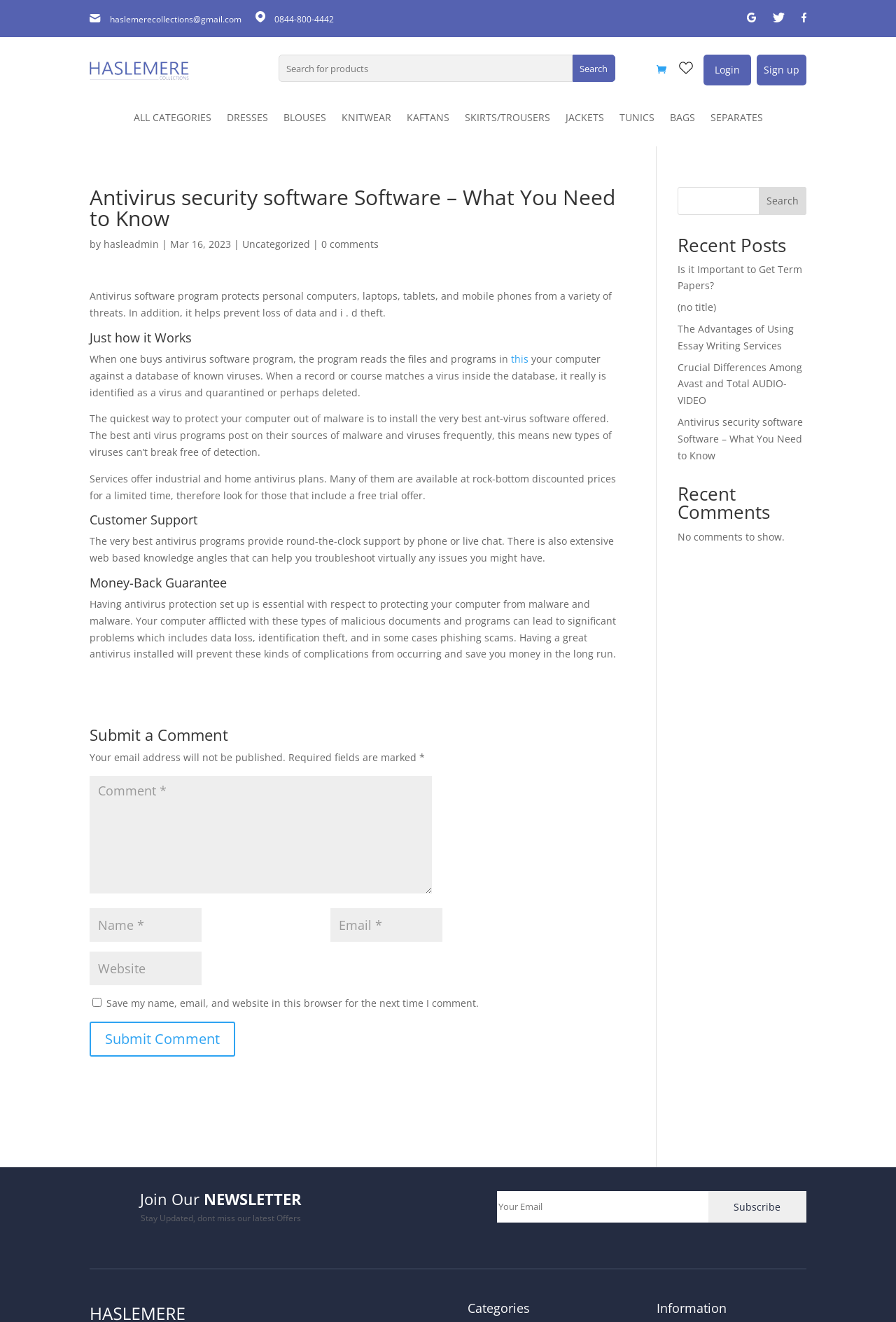Determine the main heading text of the webpage.

Antivirus security software Software – What You Need to Know